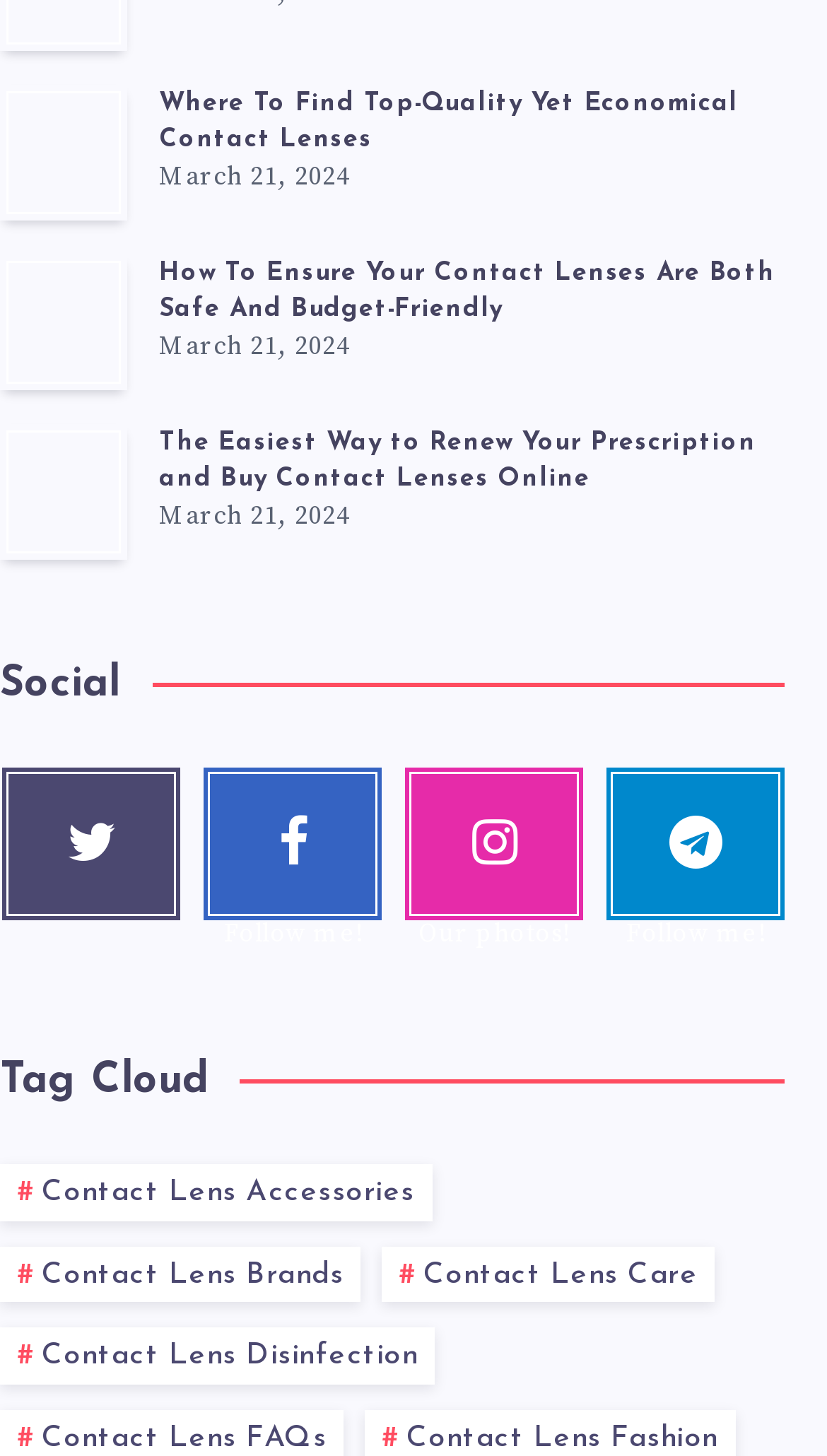What is the date of the first article?
Answer the question with as much detail as possible.

I found the date by looking at the time element associated with the first article, which has a StaticText element with the text 'March 21, 2024'.